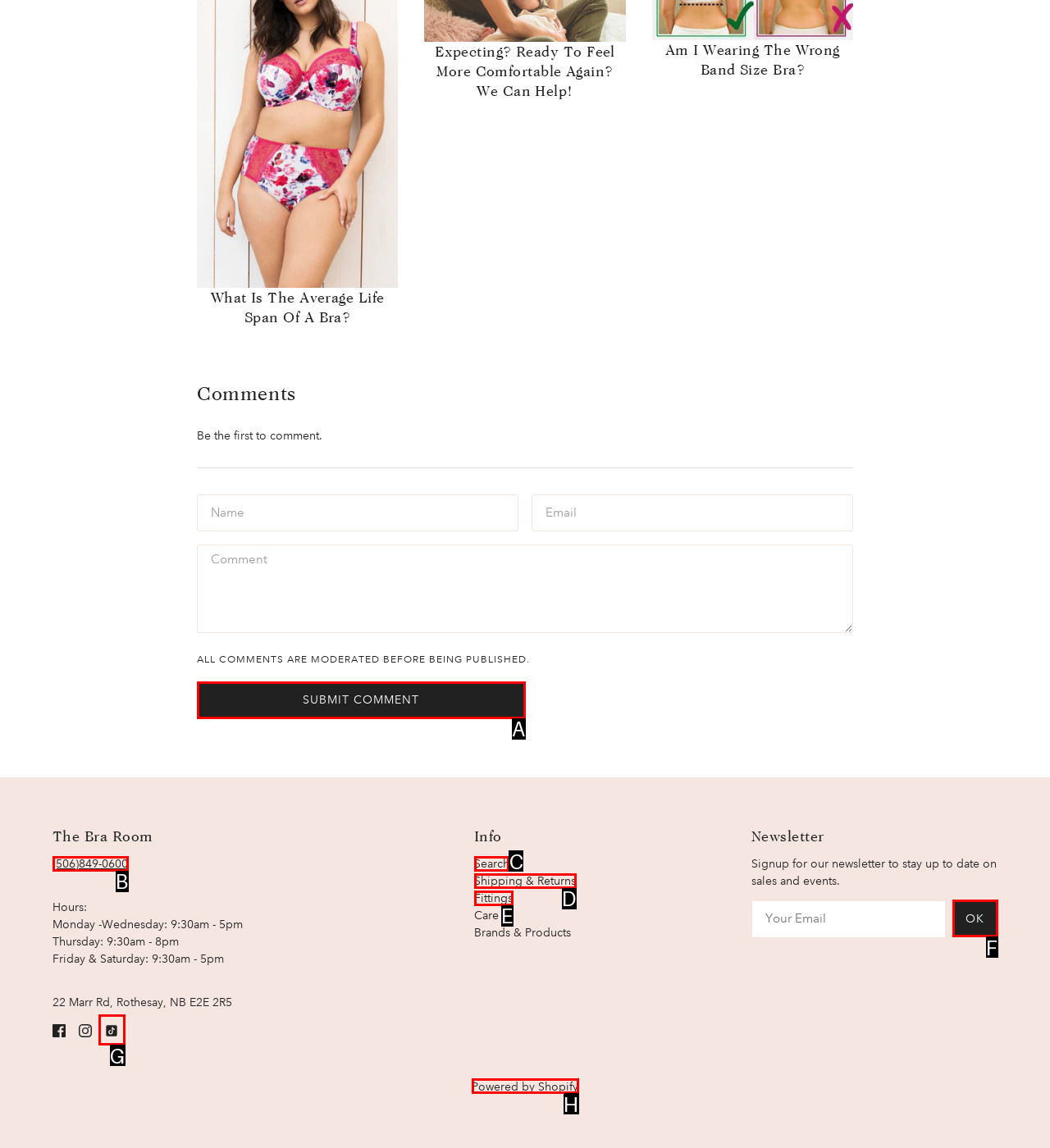Choose the HTML element you need to click to achieve the following task: Search the website
Respond with the letter of the selected option from the given choices directly.

C